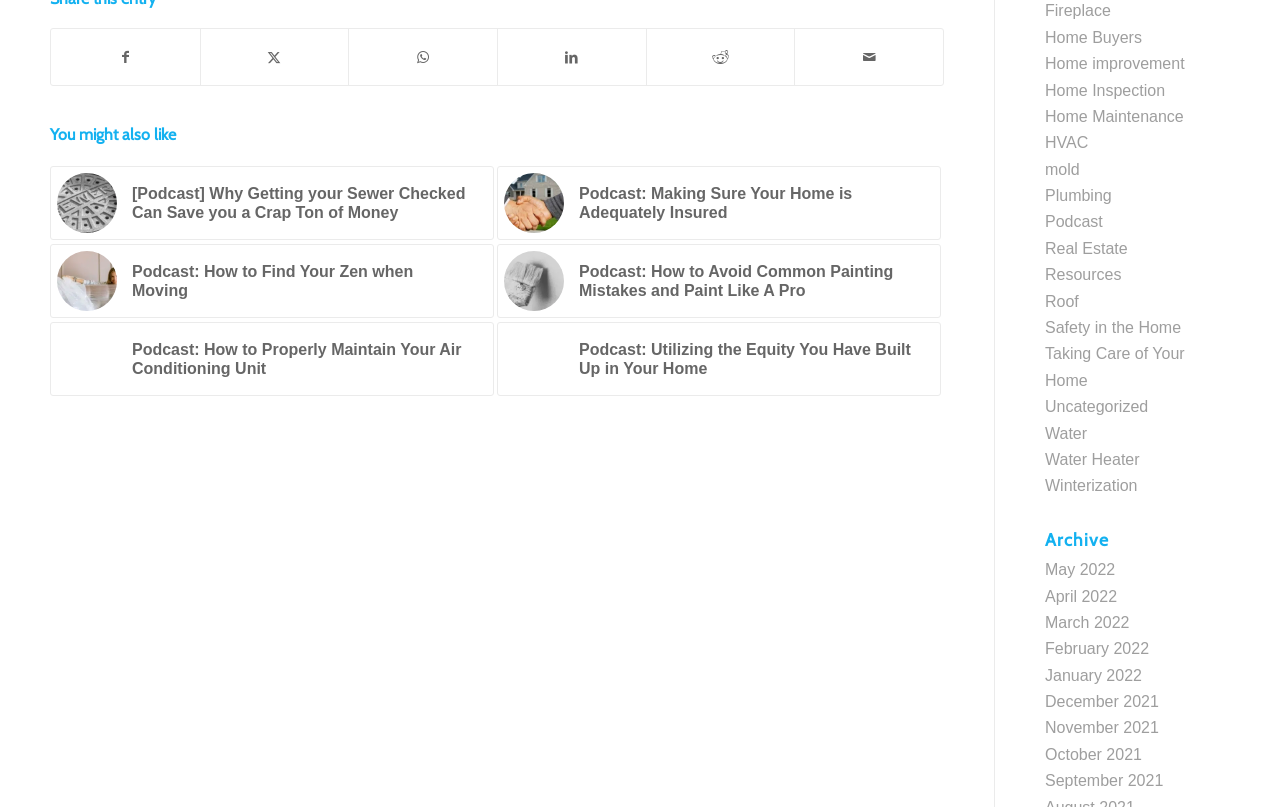Specify the bounding box coordinates of the element's region that should be clicked to achieve the following instruction: "Explore the category of Home Buyers". The bounding box coordinates consist of four float numbers between 0 and 1, in the format [left, top, right, bottom].

[0.816, 0.036, 0.892, 0.057]